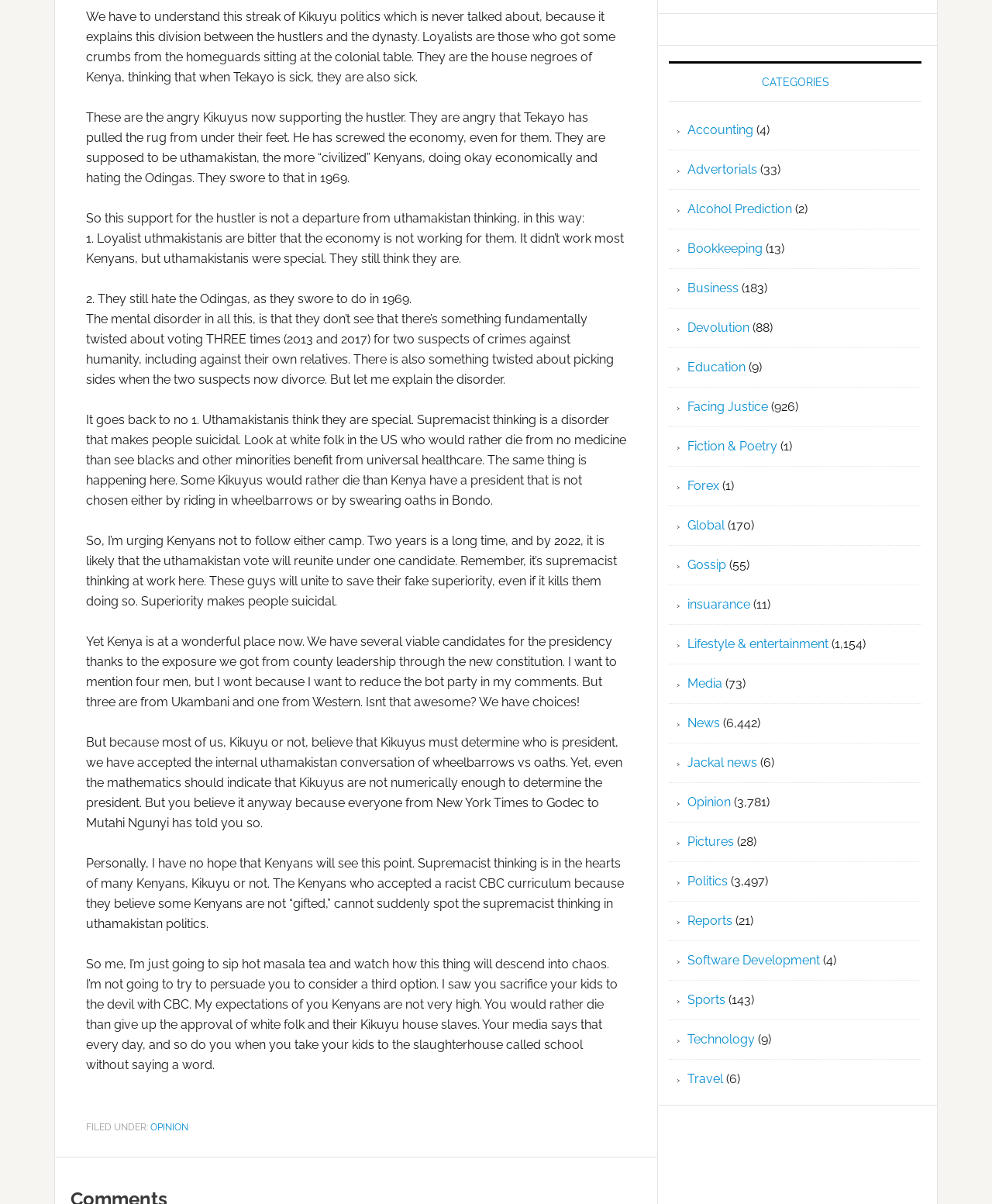Provide the bounding box coordinates of the UI element this sentence describes: "Facing Justice".

[0.693, 0.332, 0.774, 0.344]